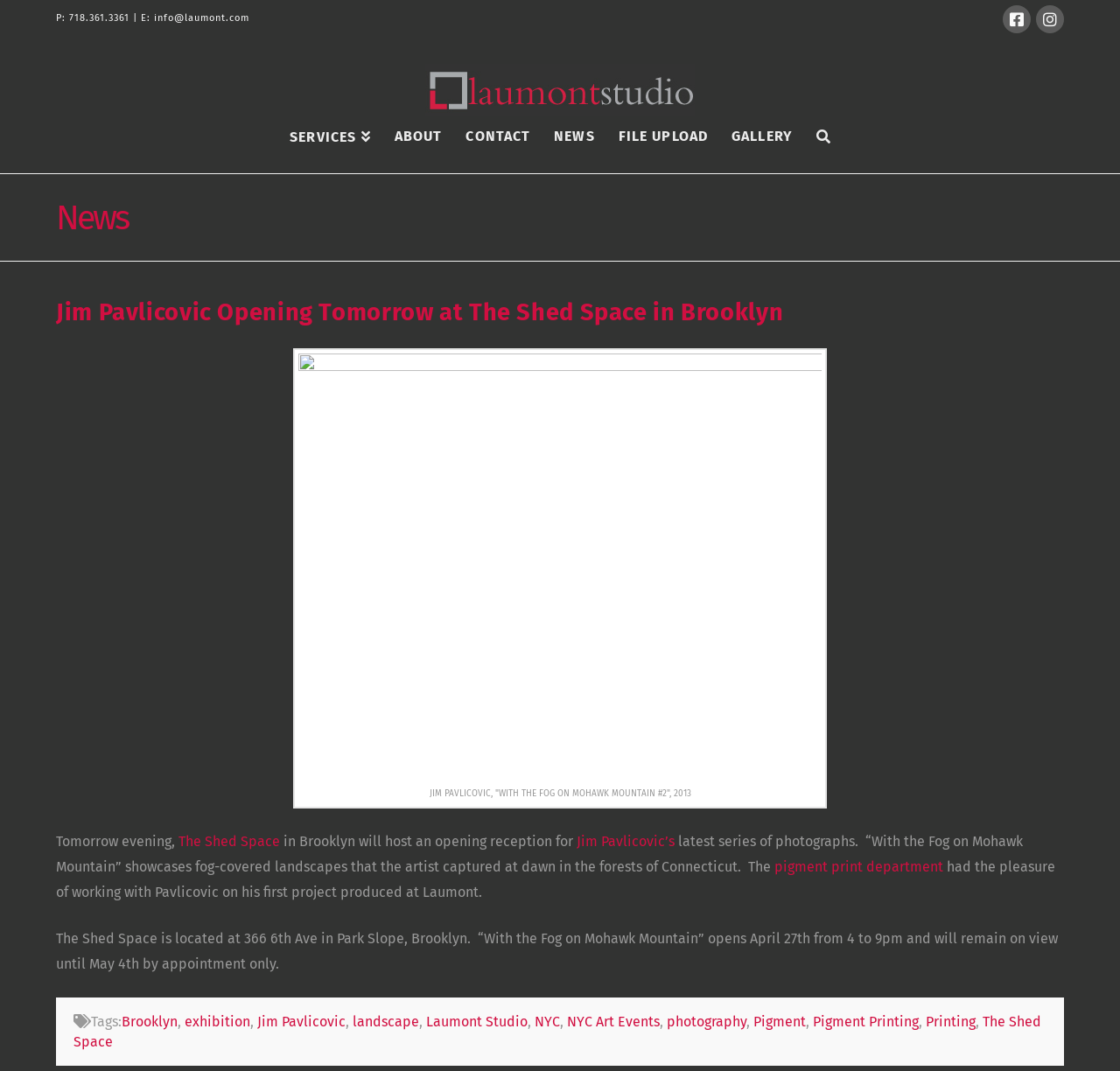Please reply to the following question with a single word or a short phrase:
What is the phone number of Laumont Photographics?

718.361.3361